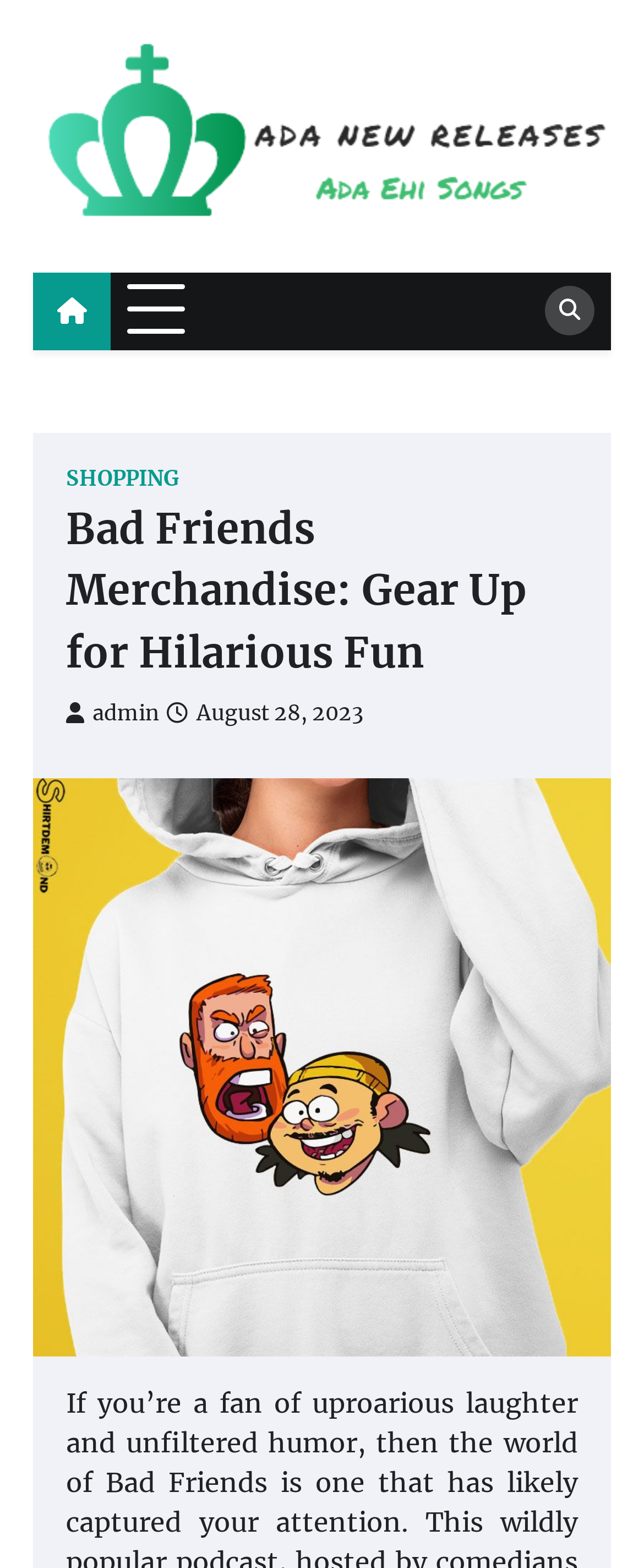What is the purpose of the button with no text?
Give a single word or phrase as your answer by examining the image.

Expand or collapse